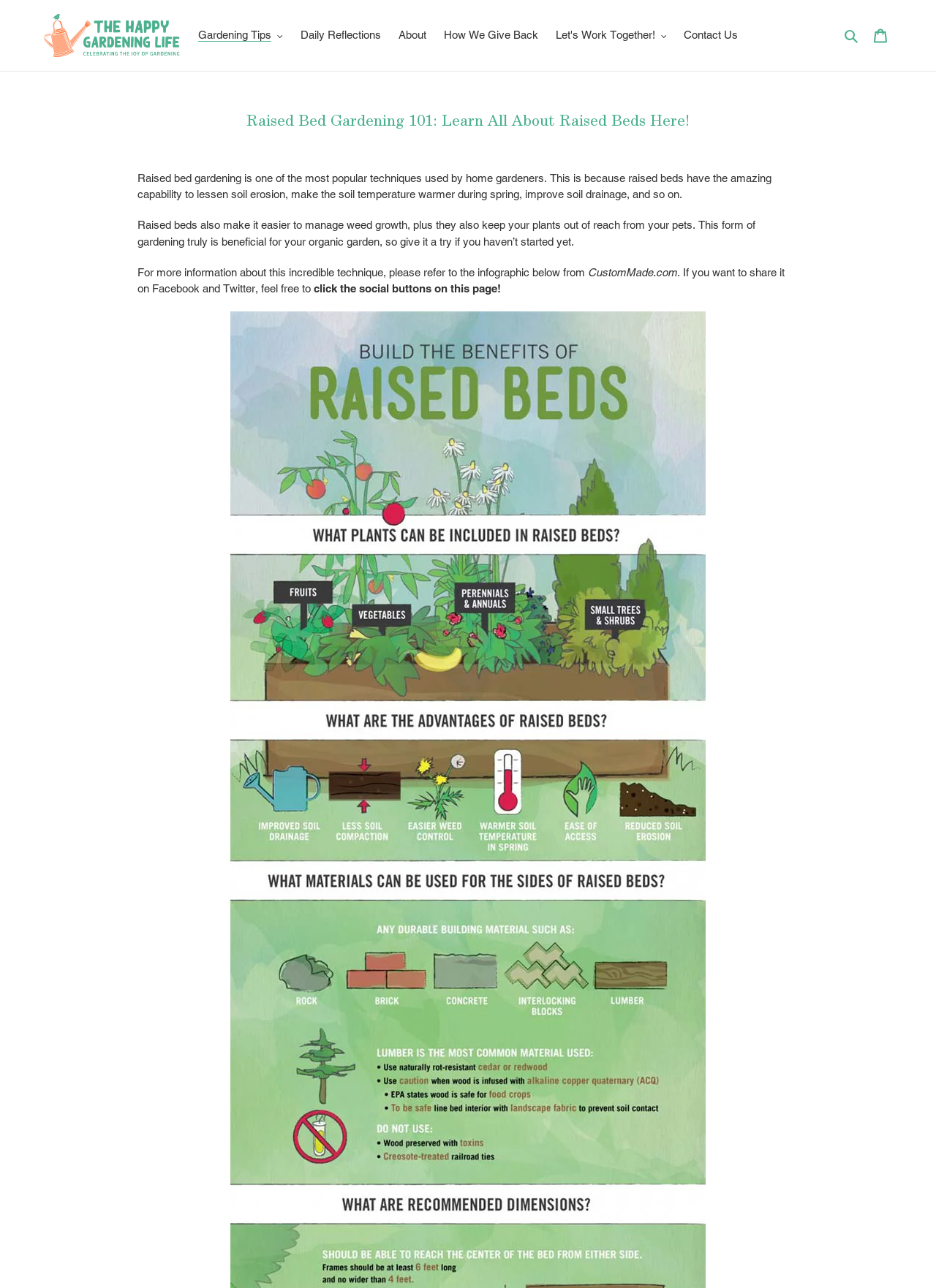Mark the bounding box of the element that matches the following description: "How We Give Back".

[0.466, 0.019, 0.582, 0.036]